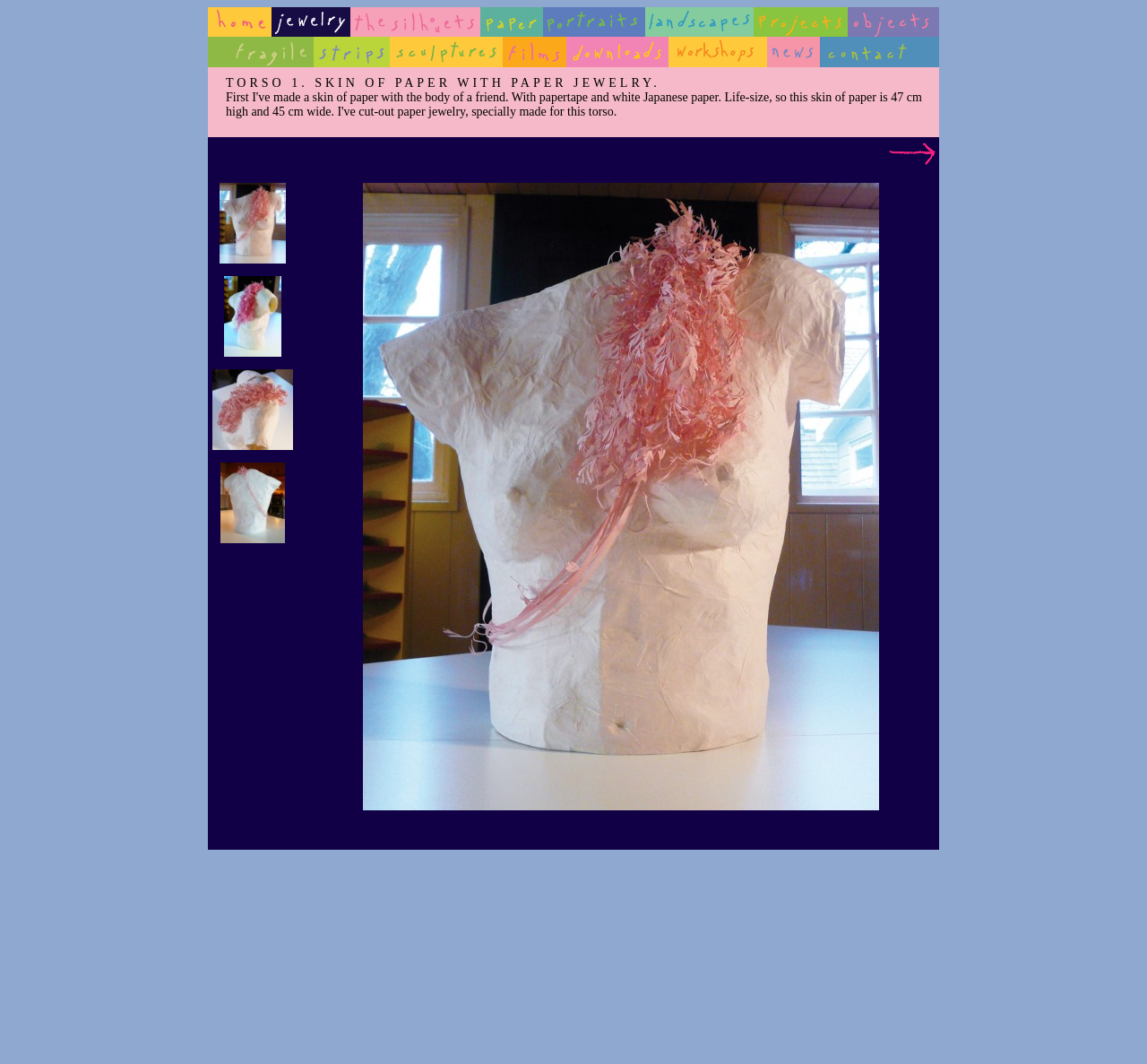What is the name of the paper artist?
Please answer the question as detailed as possible.

The name of the paper artist can be found in the title of the webpage, which is 'Jewelry - TORSO 1. Skin of paper with paper jewelry. - Gerlof Smit - Paper Artist'. The title clearly mentions the name of the paper artist as Gerlof Smit.